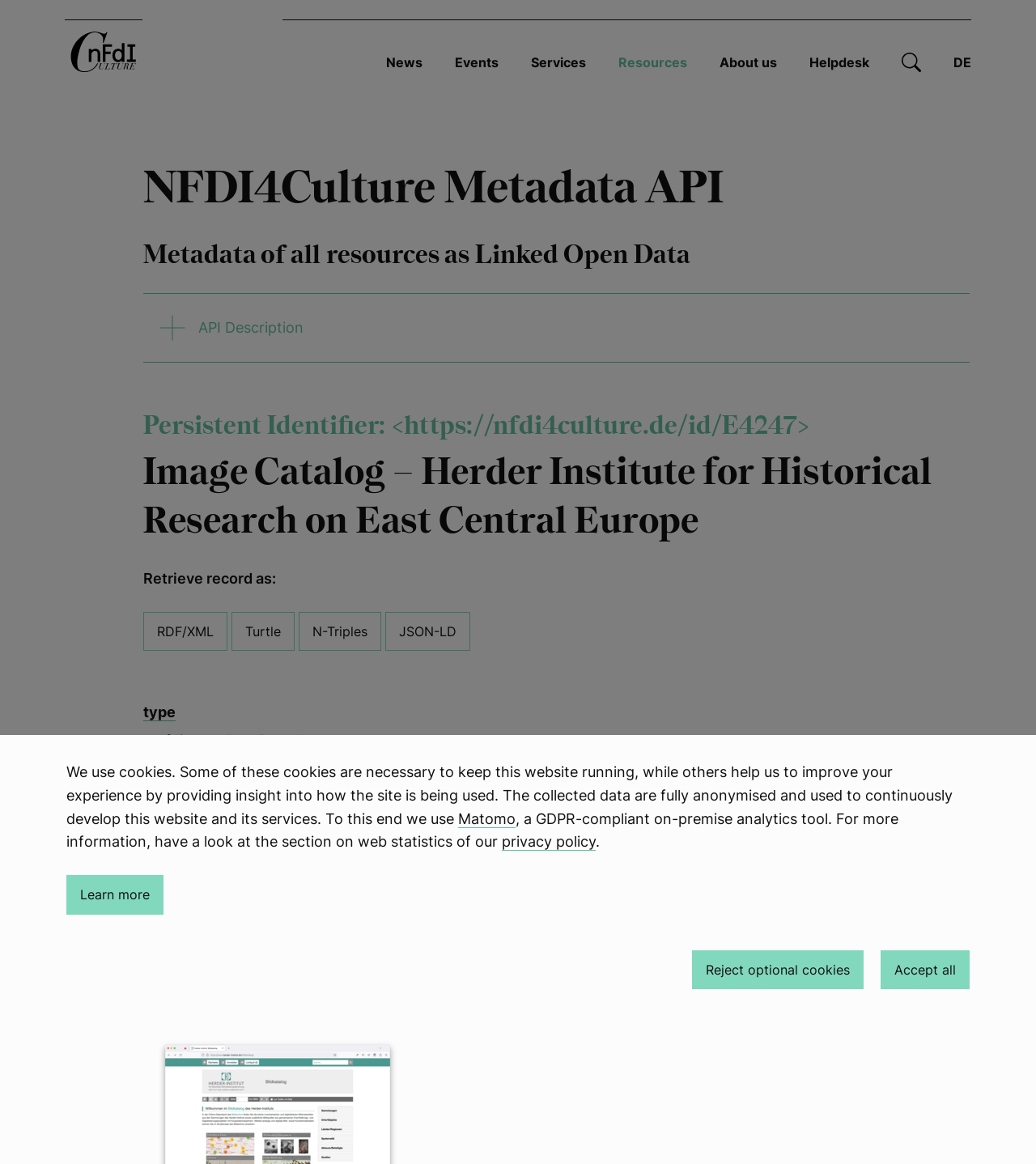Identify the bounding box for the described UI element. Provide the coordinates in (top-left x, top-left y, bottom-right x, bottom-right y) format with values ranging from 0 to 1: Matomo

[0.442, 0.696, 0.498, 0.71]